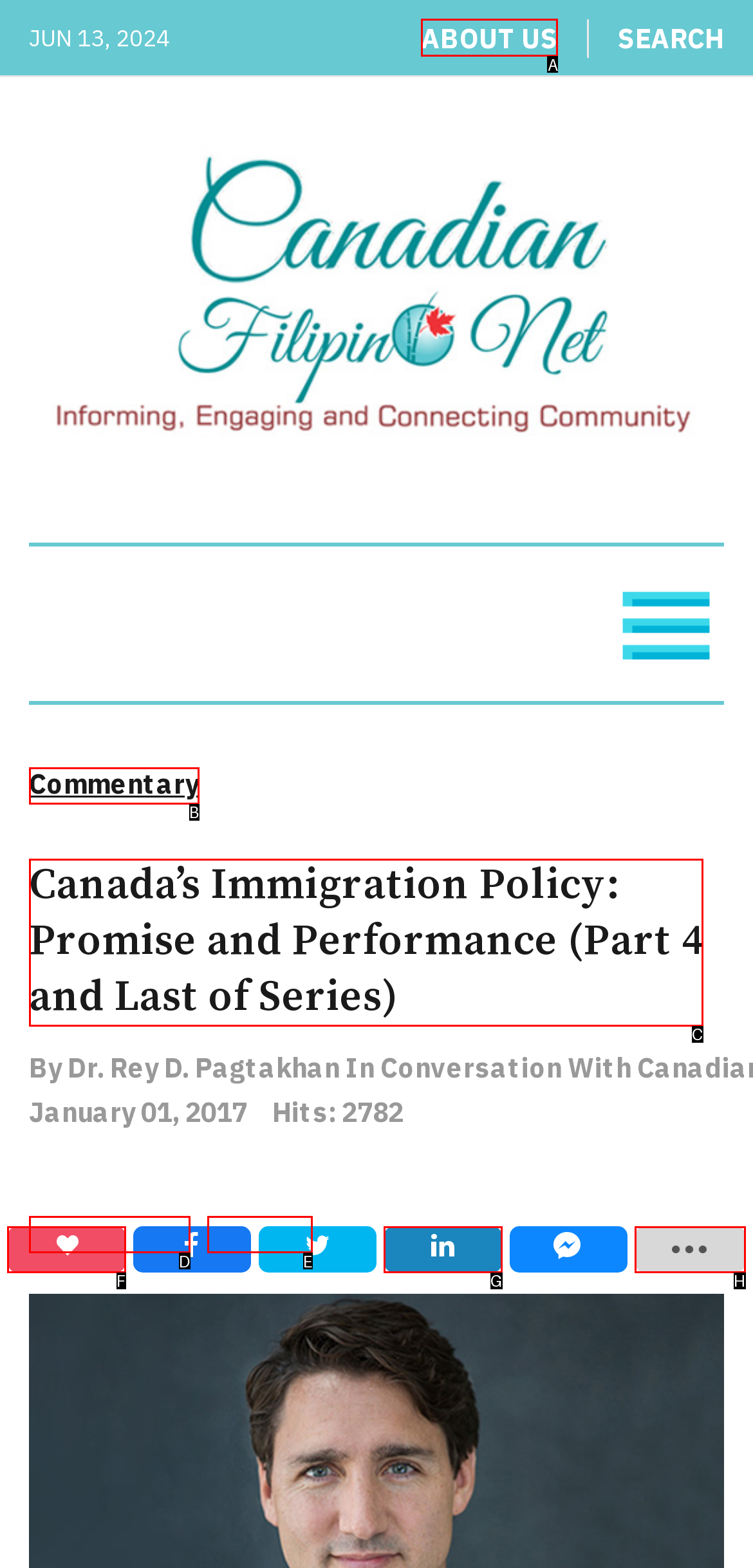Identify the appropriate choice to fulfill this task: Click the ABOUT US link
Respond with the letter corresponding to the correct option.

A